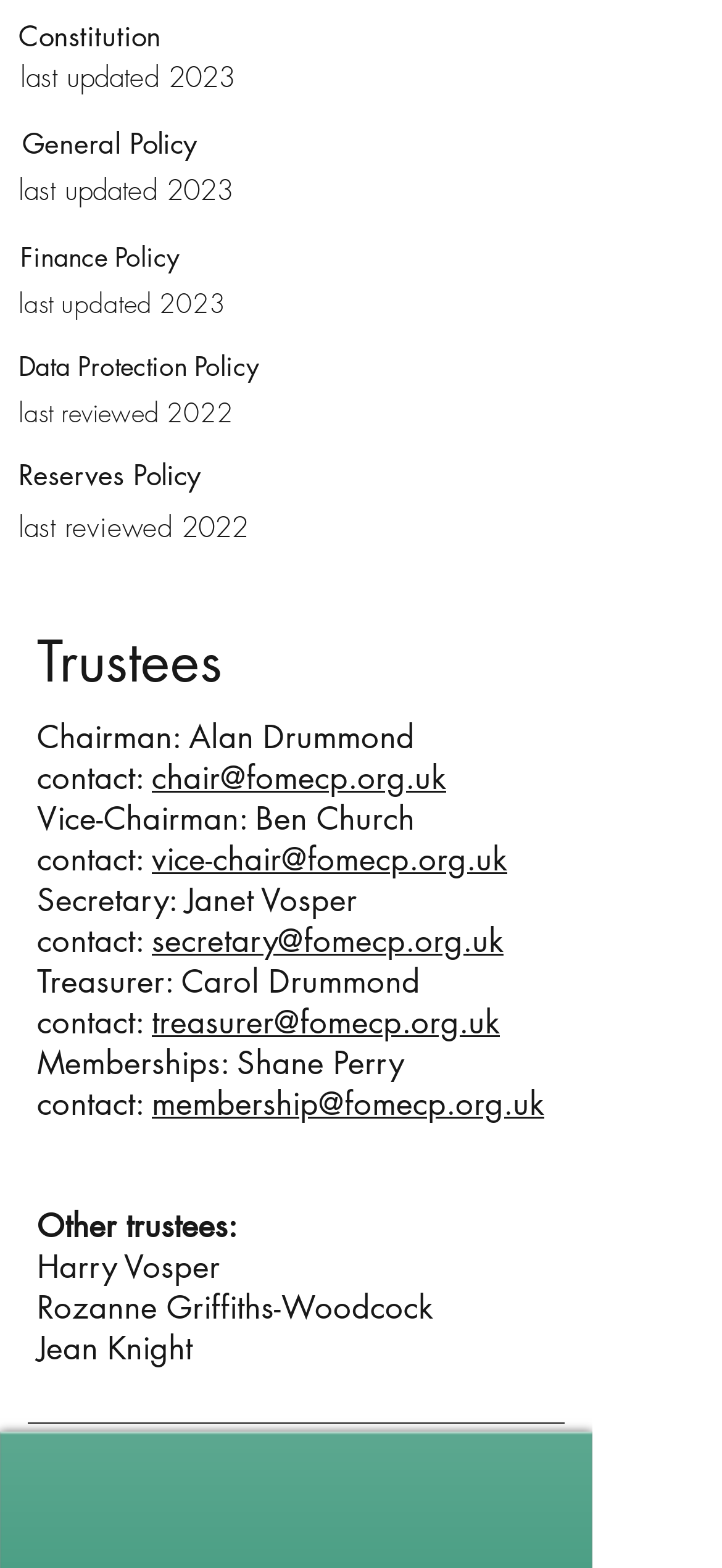What is the last updated year for the Constitution?
Based on the image, answer the question with a single word or brief phrase.

2023